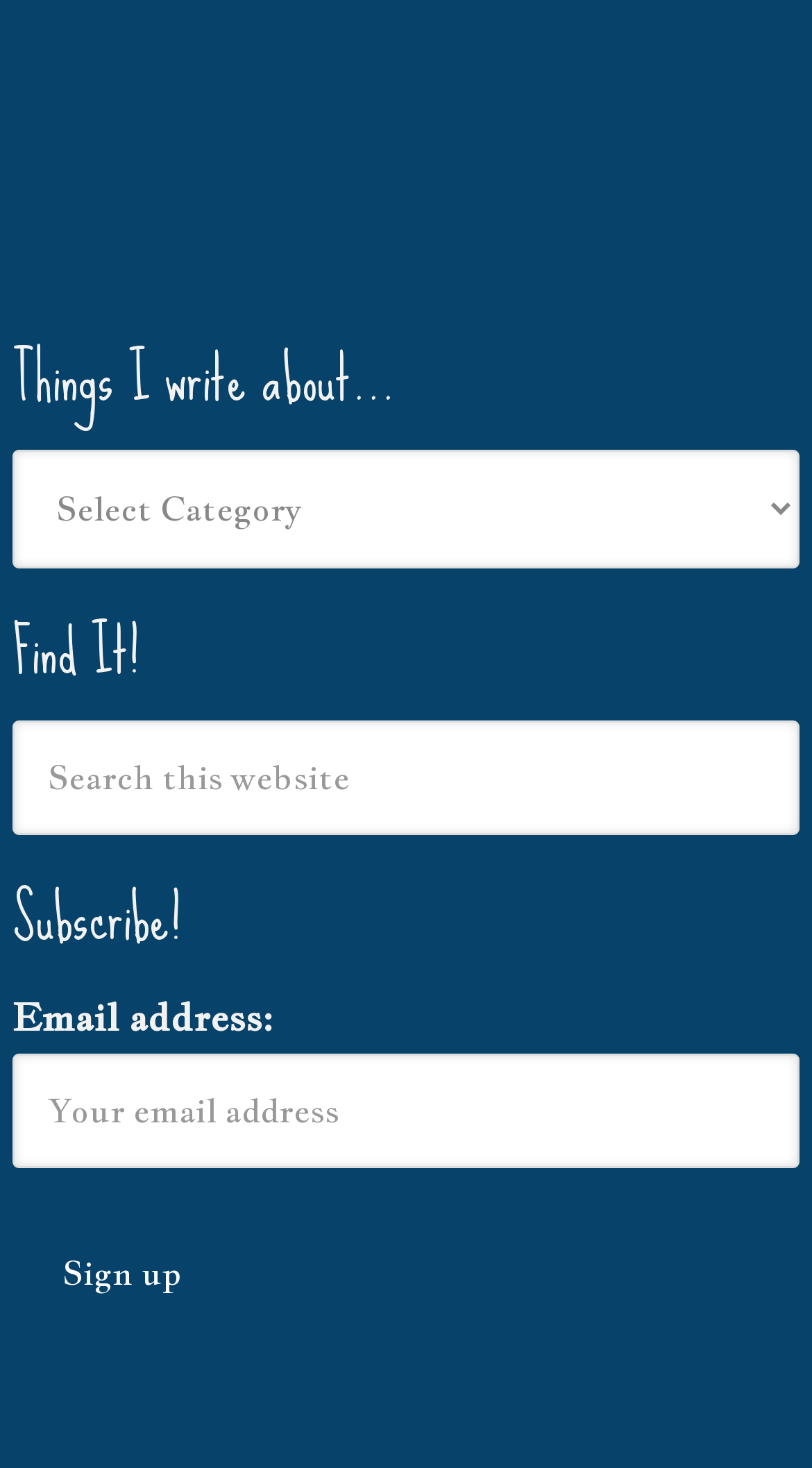With reference to the screenshot, provide a detailed response to the question below:
What is the function of the combobox?

The combobox has a label 'Things I write about…' and it is a dropdown menu. This suggests that the combobox is used to select topics or categories related to the content of the website.